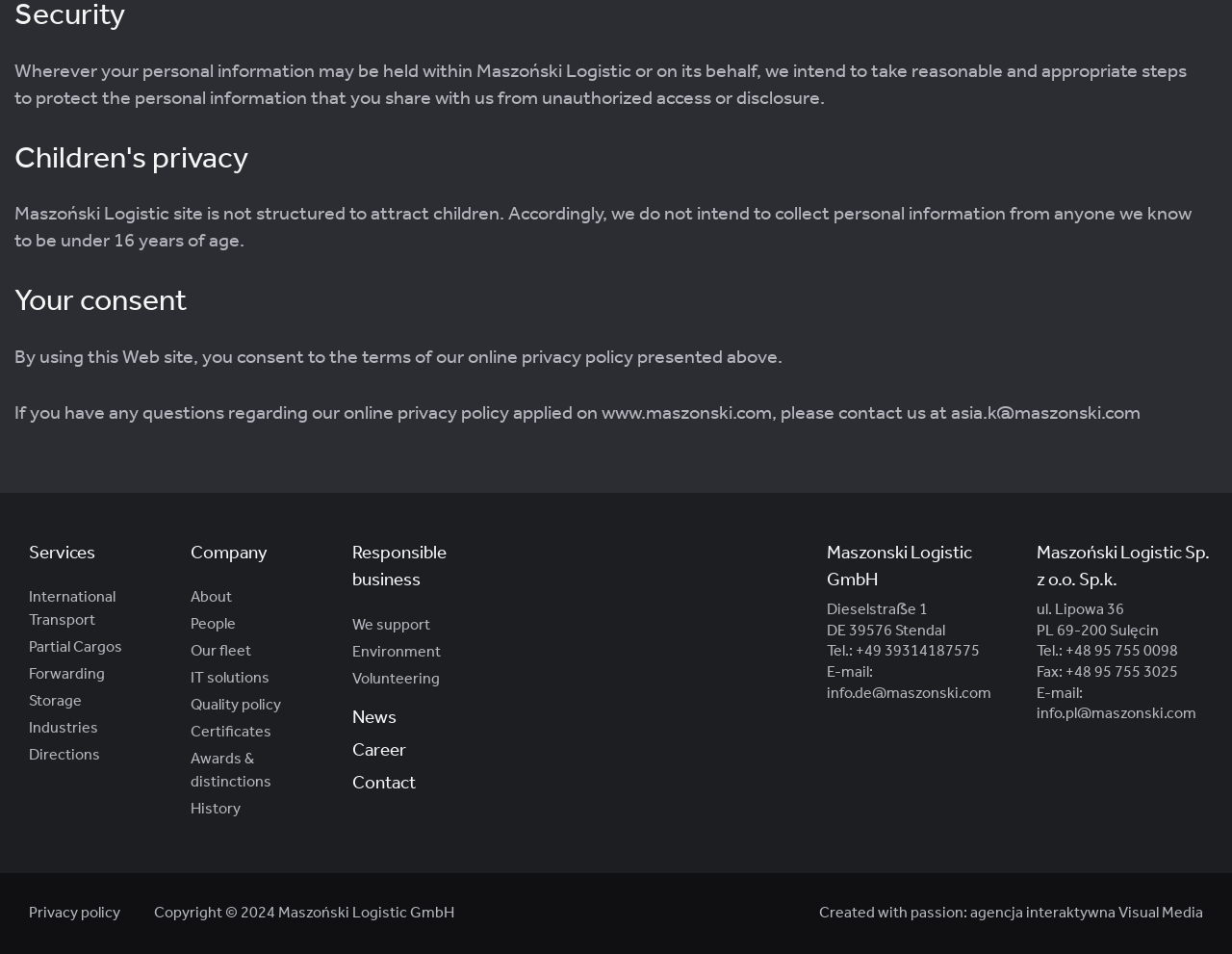Provide a brief response to the question below using a single word or phrase: 
How many services are listed?

8